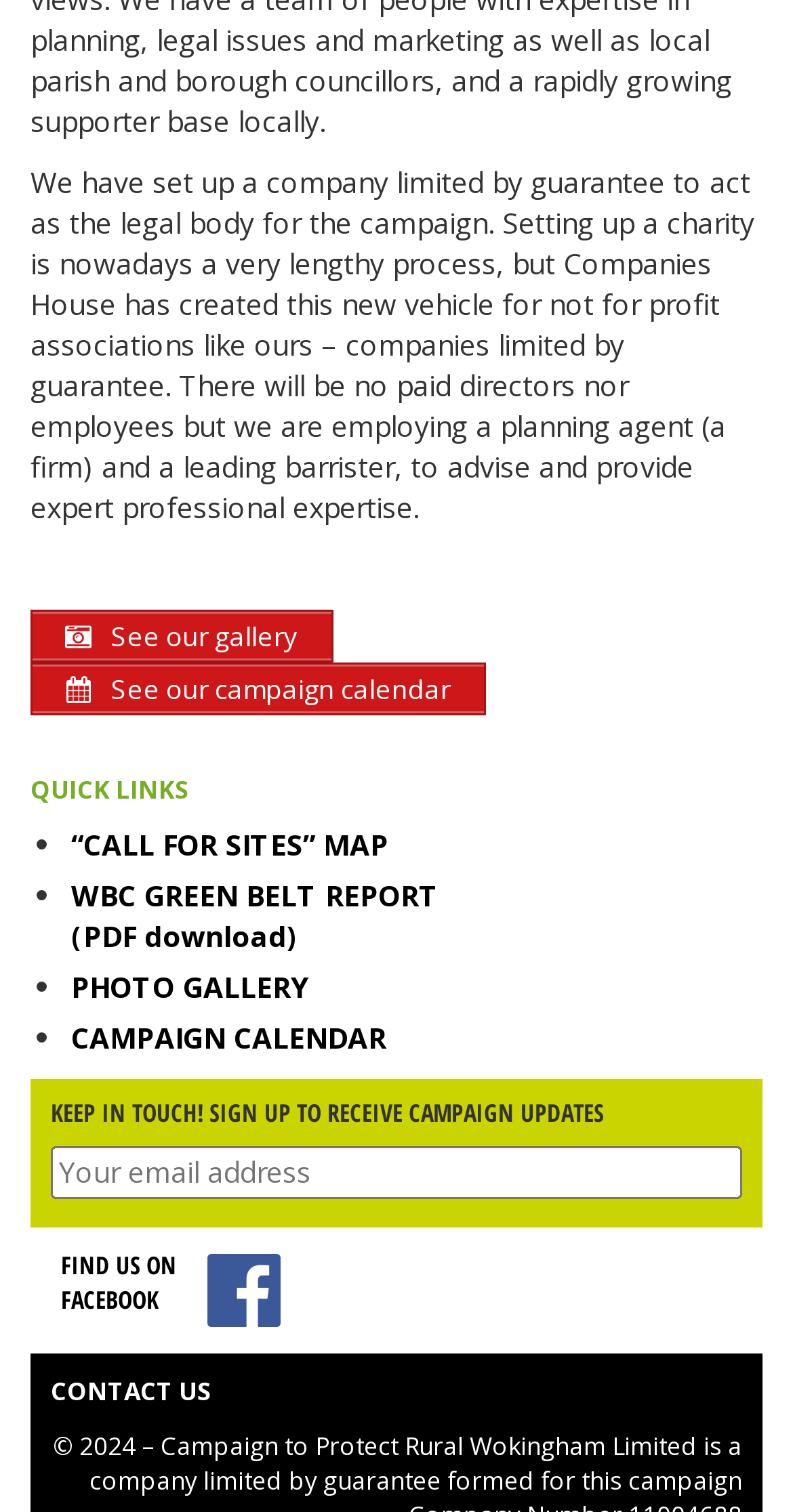Highlight the bounding box coordinates of the element you need to click to perform the following instruction: "View the campaign gallery."

[0.038, 0.404, 0.419, 0.439]